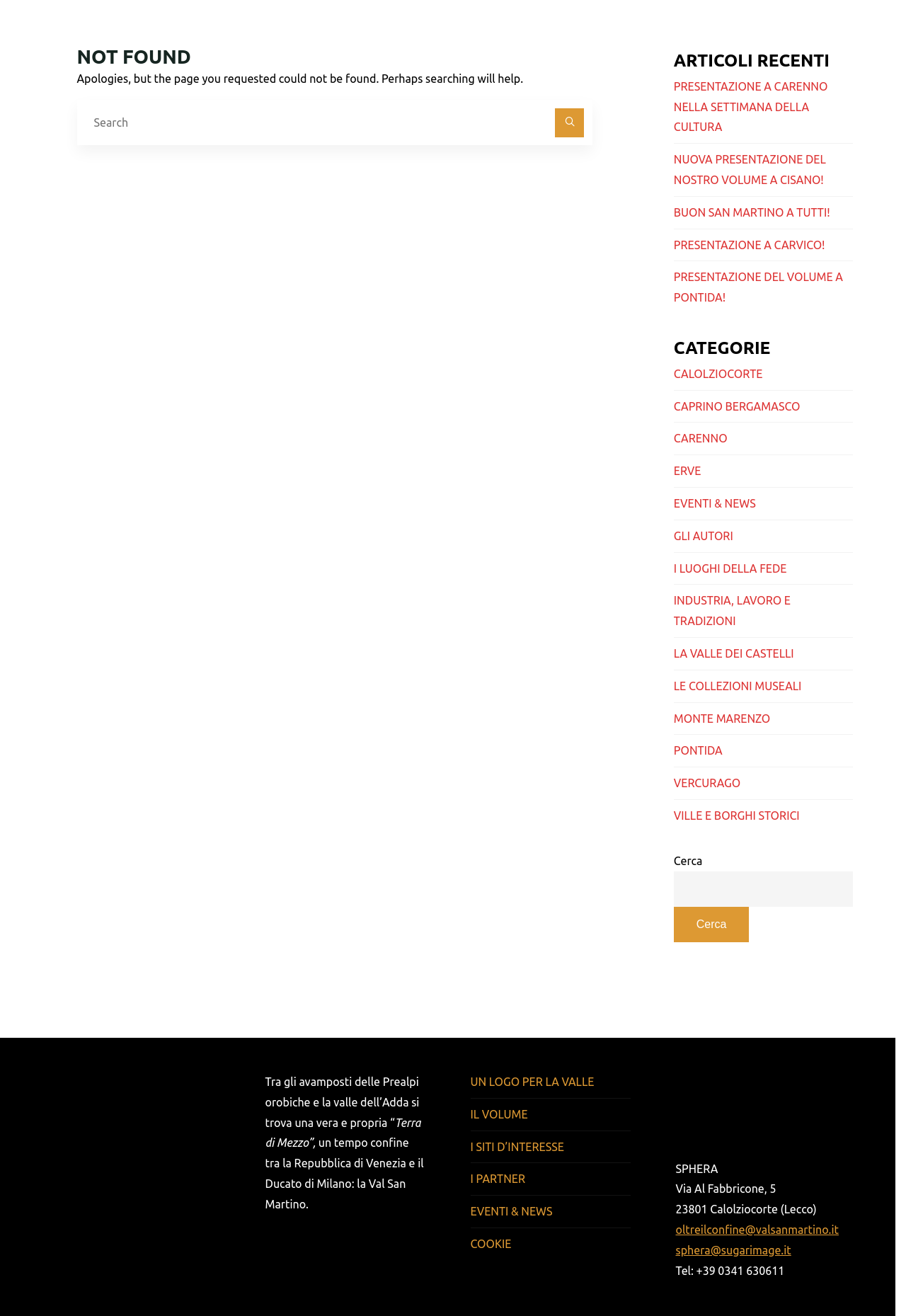Determine the bounding box coordinates for the region that must be clicked to execute the following instruction: "Click on the 'PRESENTAZIONE A CARENNO NELLA SETTIMANA DELLA CULTURA' link".

[0.744, 0.061, 0.914, 0.101]